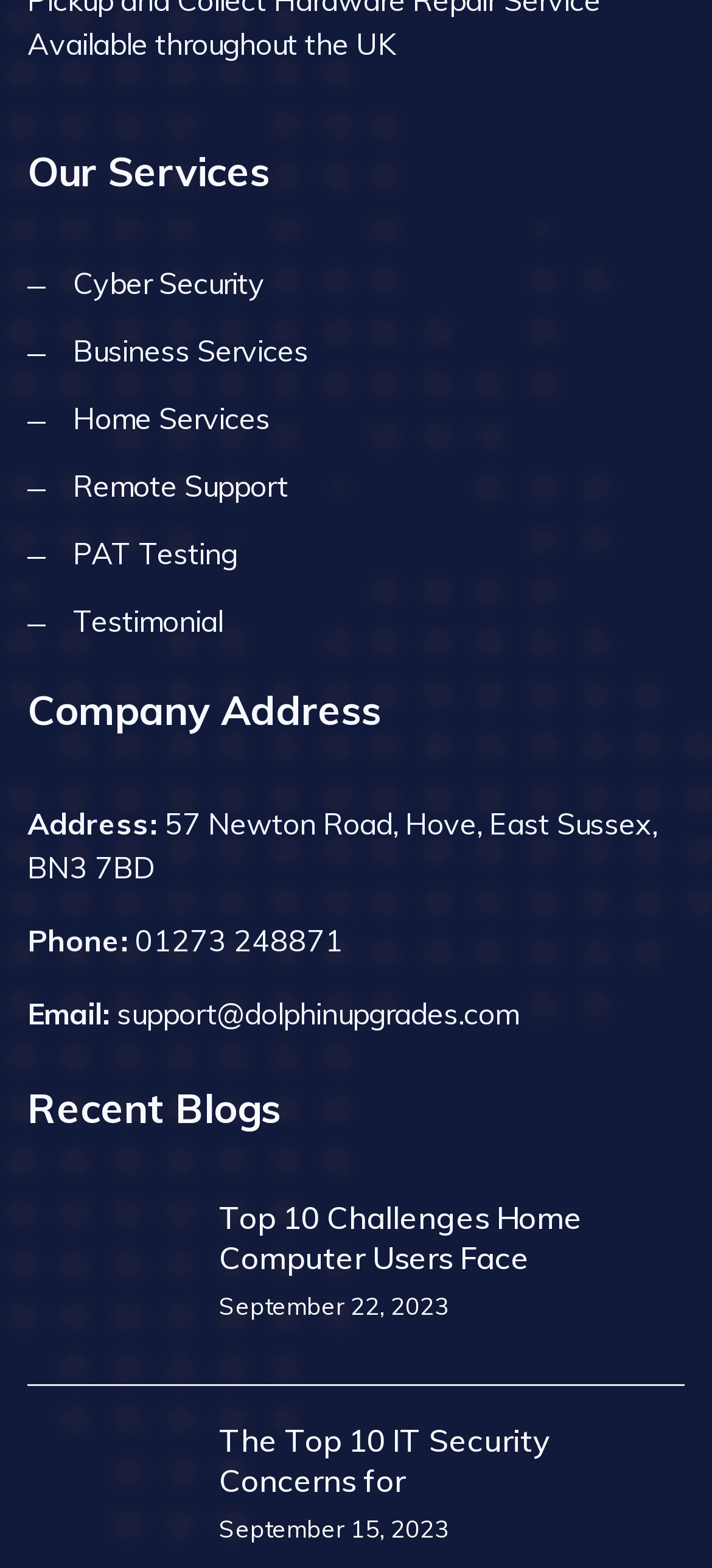Please determine the bounding box coordinates of the area that needs to be clicked to complete this task: 'Click on Cyber Security'. The coordinates must be four float numbers between 0 and 1, formatted as [left, top, right, bottom].

[0.103, 0.169, 0.372, 0.192]